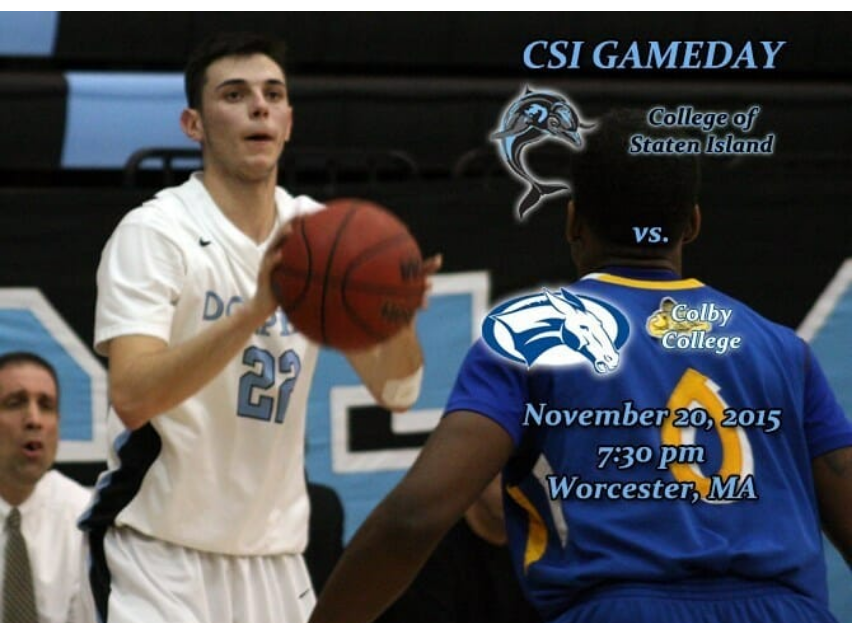Answer the question in one word or a short phrase:
What is the time of the game?

7:30 PM